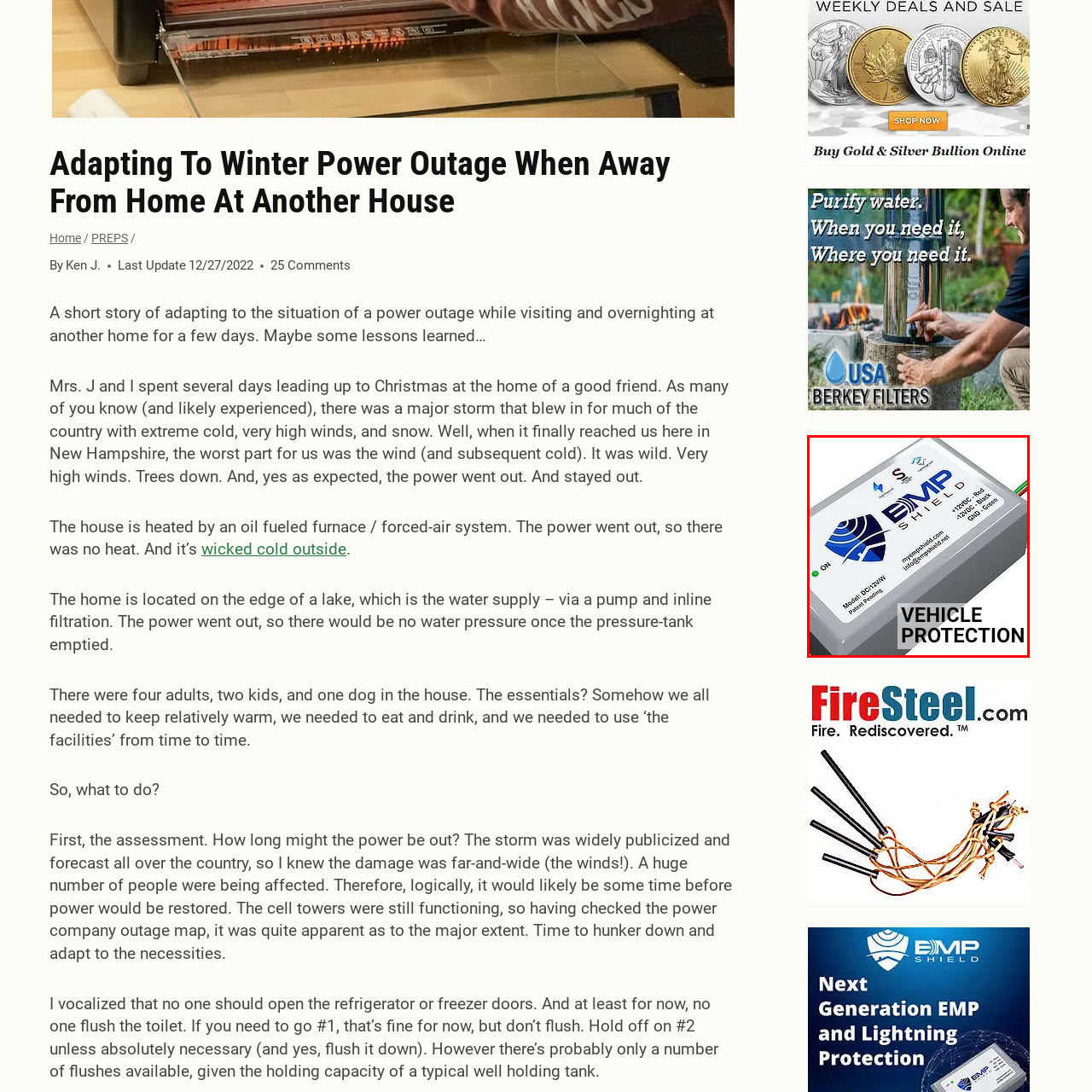What is the color of the casing of the EMP Shield device?
Observe the part of the image inside the red bounding box and answer the question concisely with one word or a short phrase.

Gray